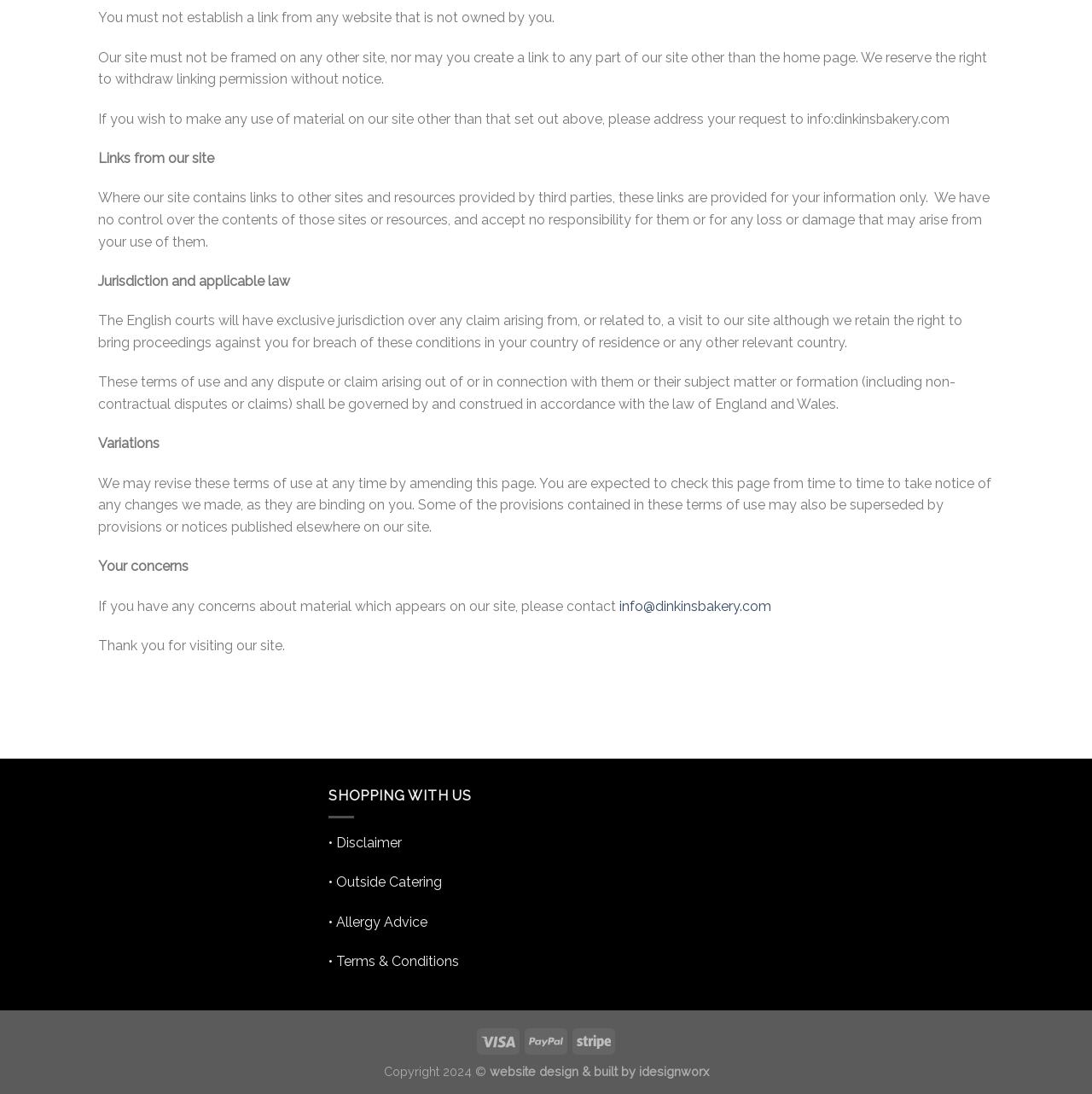Use a single word or phrase to answer the question:
What law governs the terms of use and disputes?

Law of England and Wales